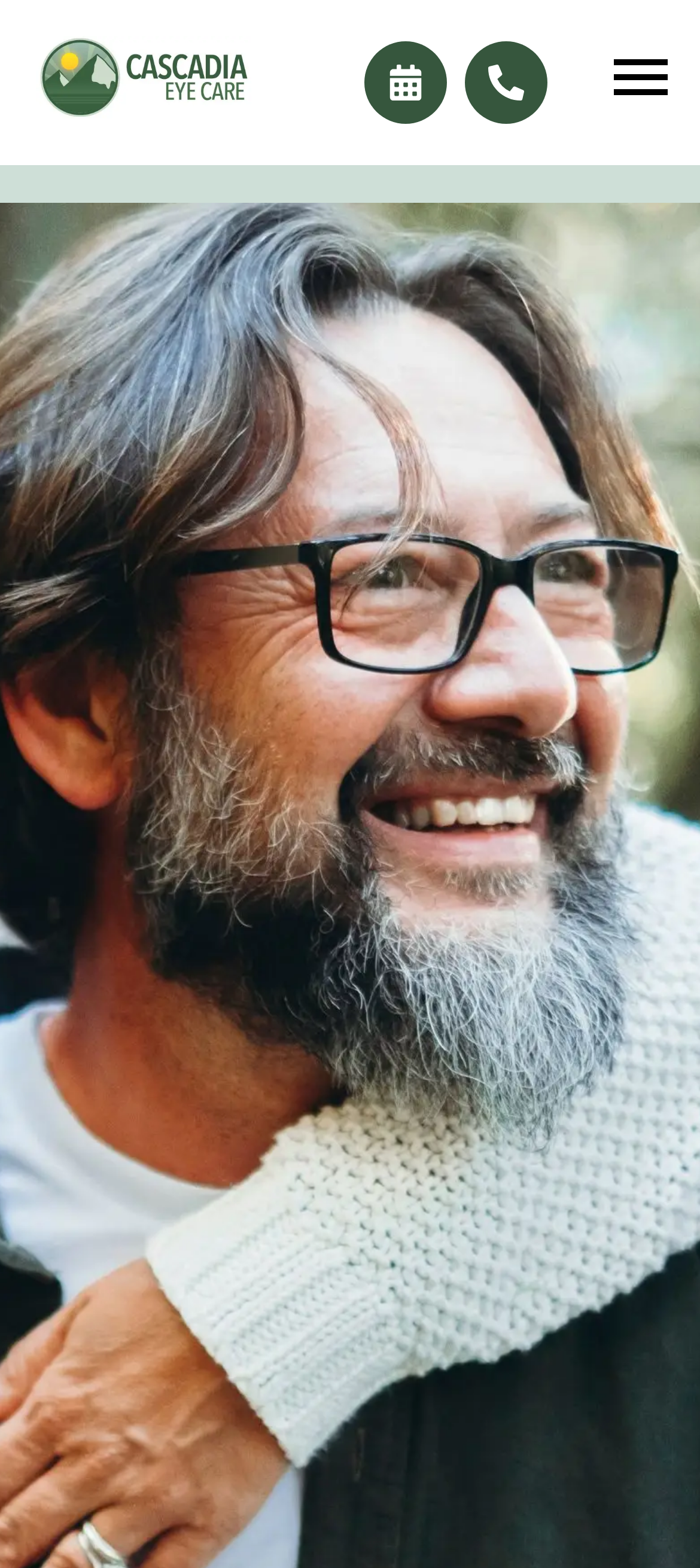How many navigation elements are present at the top?
Please give a detailed and elaborate explanation in response to the question.

I counted the number of link elements and image elements at the top of the page, which are likely to be navigation elements. There are four such elements, so I concluded that there are four navigation elements present at the top.